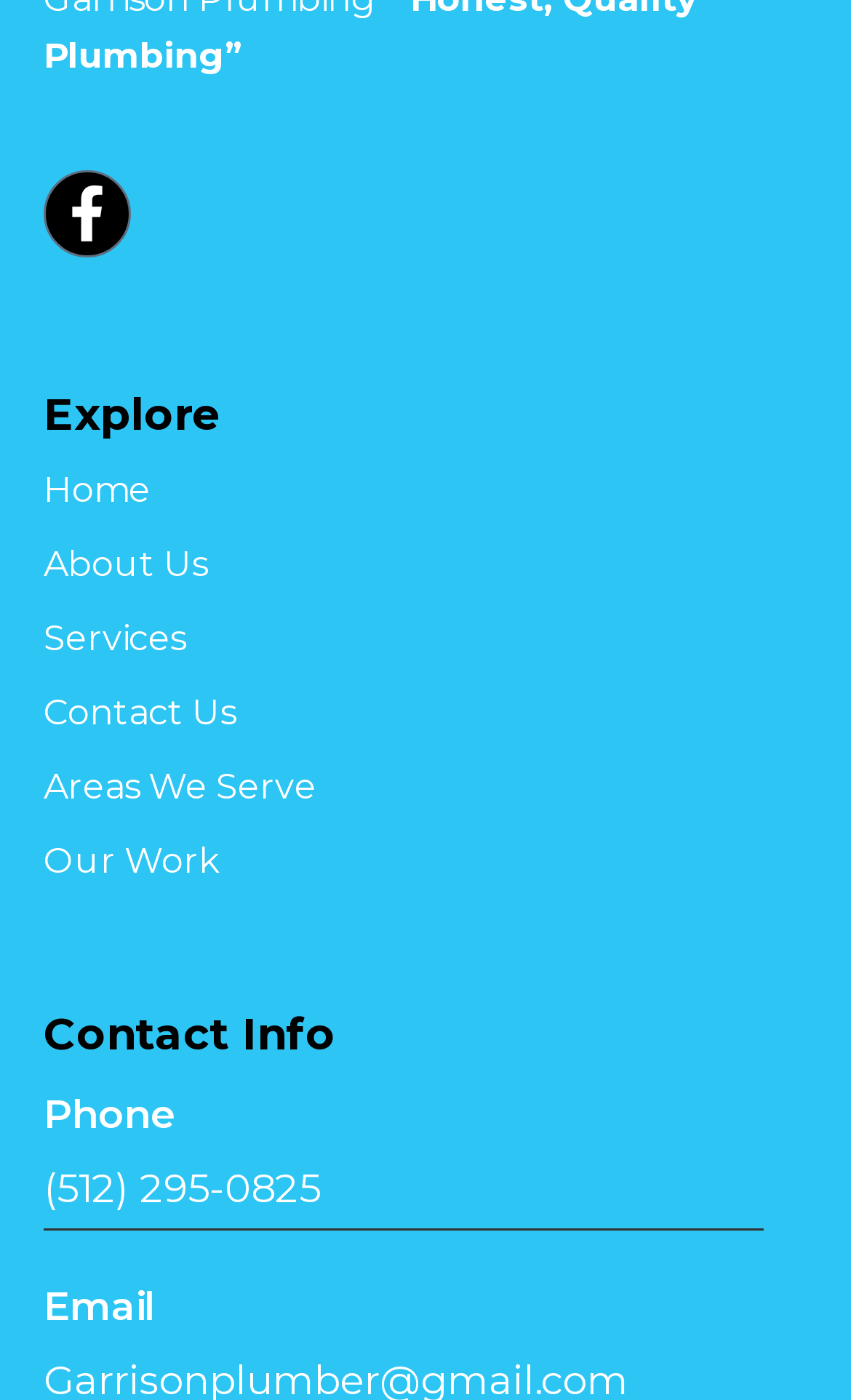What is the phone number listed on the webpage?
Provide a one-word or short-phrase answer based on the image.

(512) 295-0825